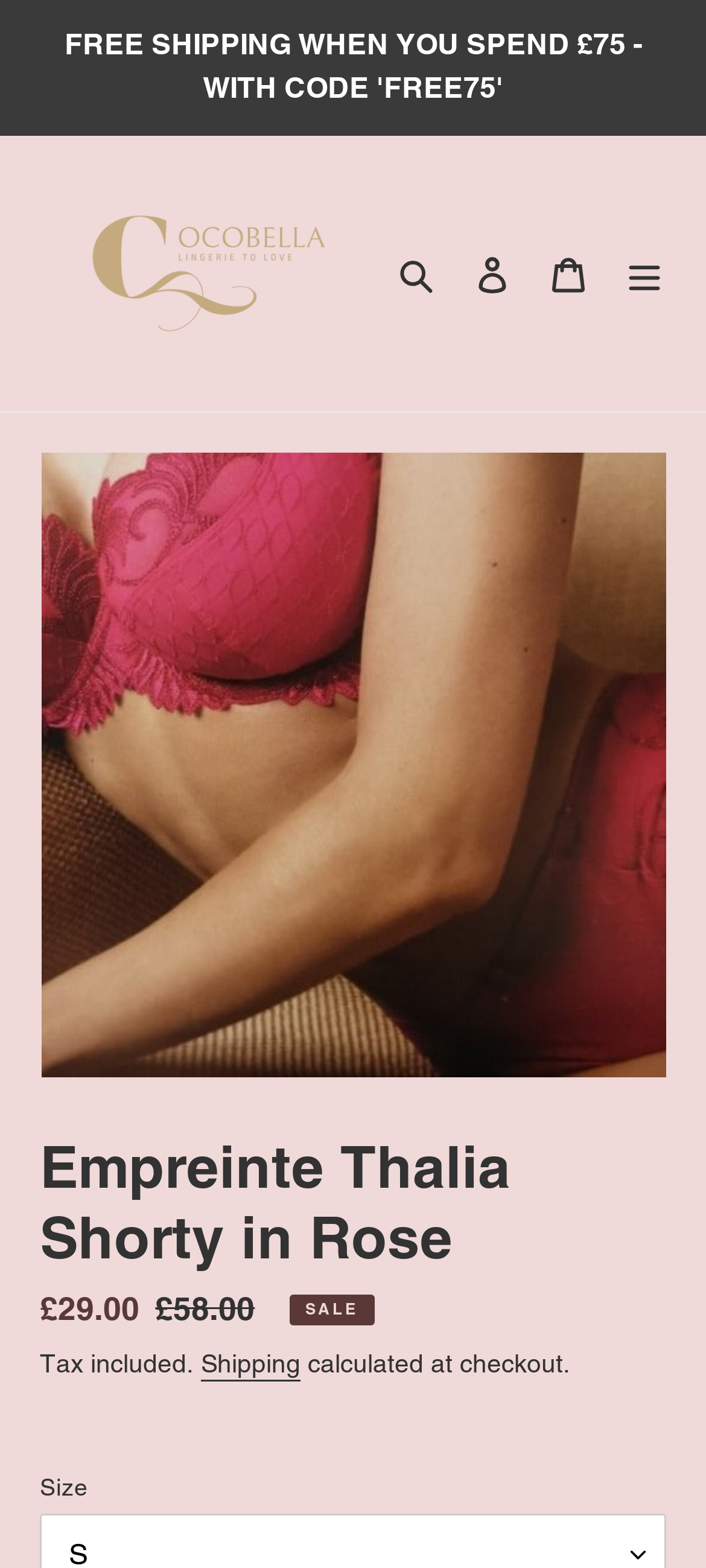Your task is to extract the text of the main heading from the webpage.

Empreinte Thalia Shorty in Rose